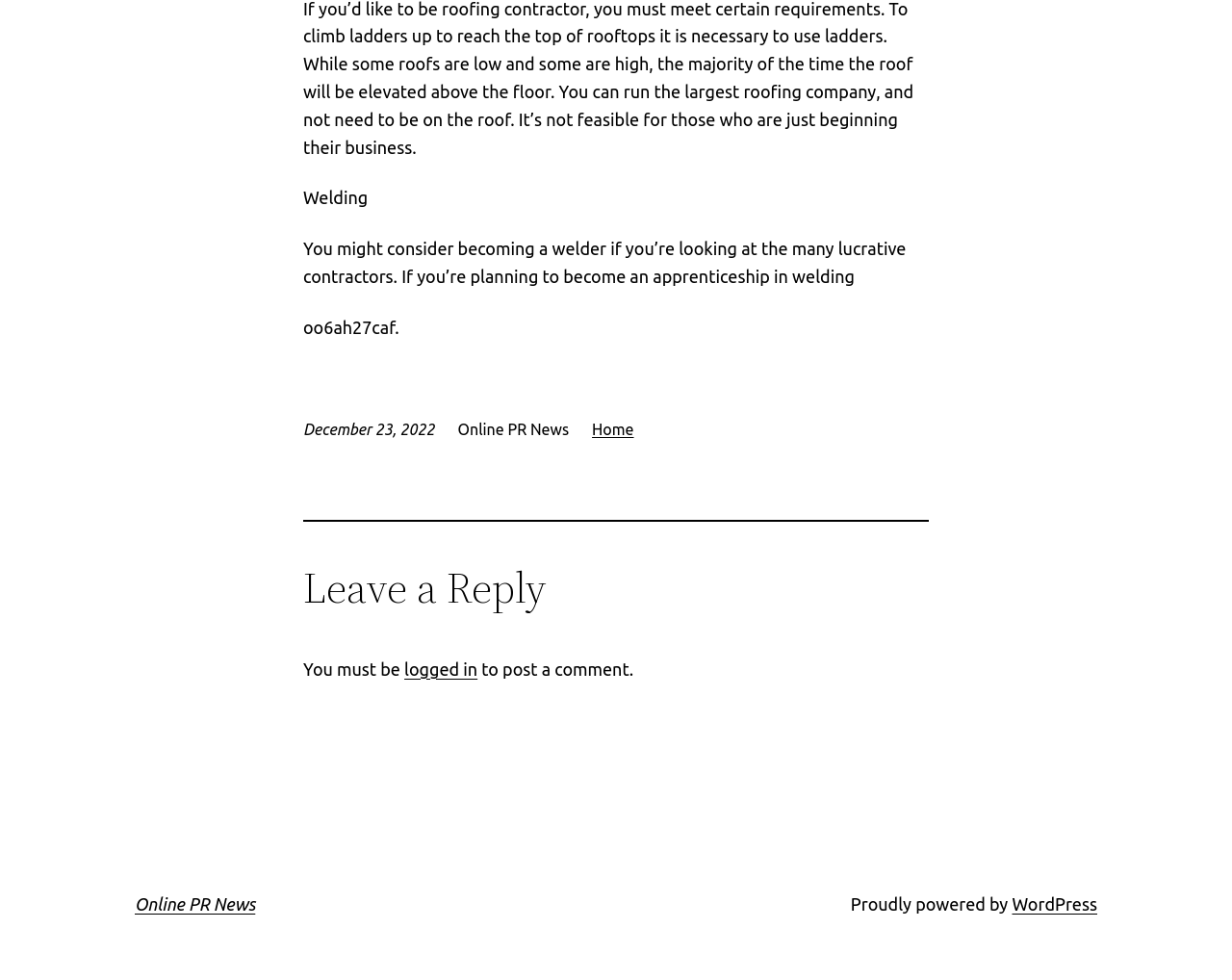Refer to the image and provide a thorough answer to this question:
What is required to post a comment?

I found the requirement for posting a comment by looking at the static text element and the link element next to the 'Leave a Reply' heading, which indicate that one must be logged in to post a comment.